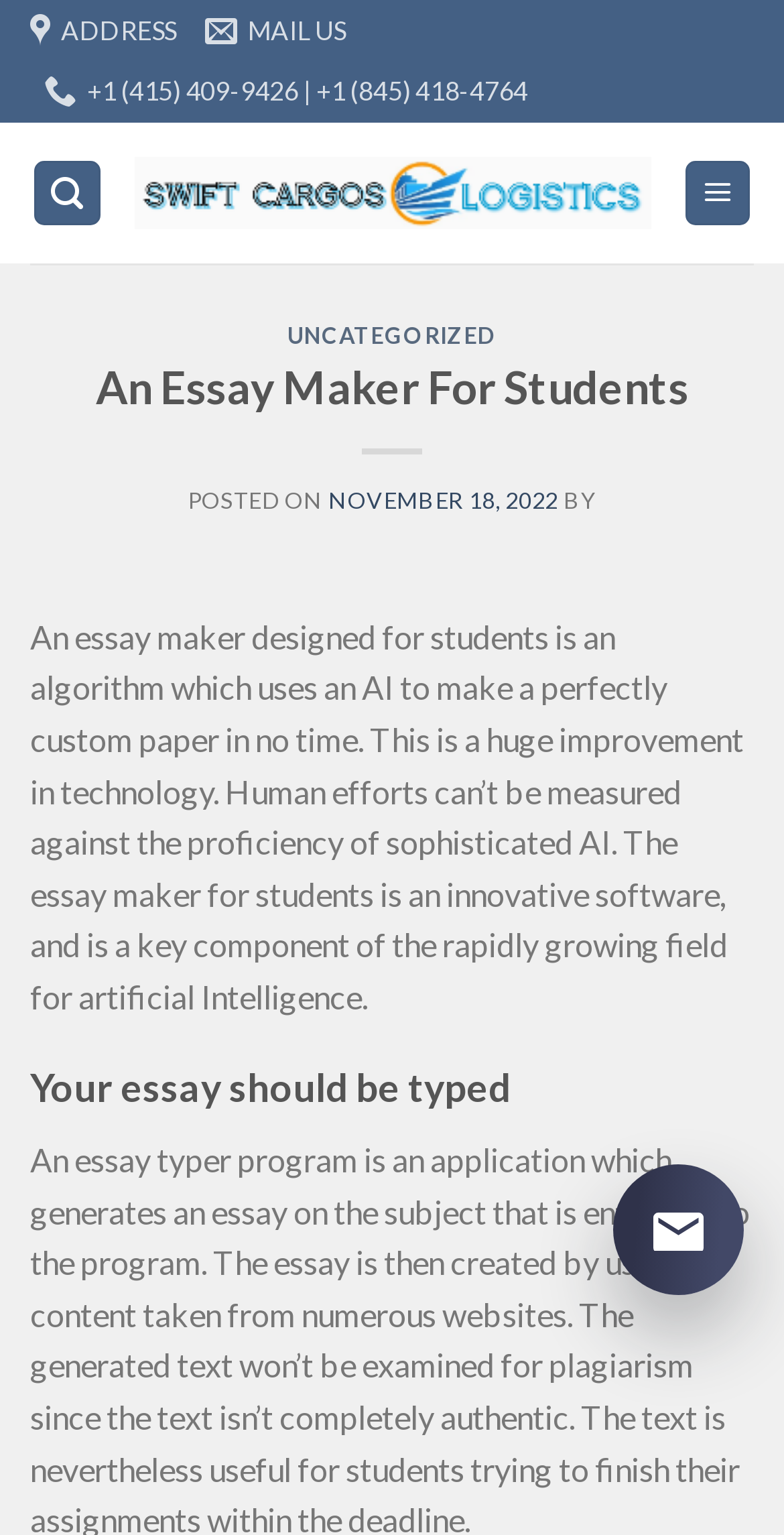Please locate the bounding box coordinates of the element that should be clicked to achieve the given instruction: "Call the phone number".

[0.056, 0.04, 0.674, 0.08]